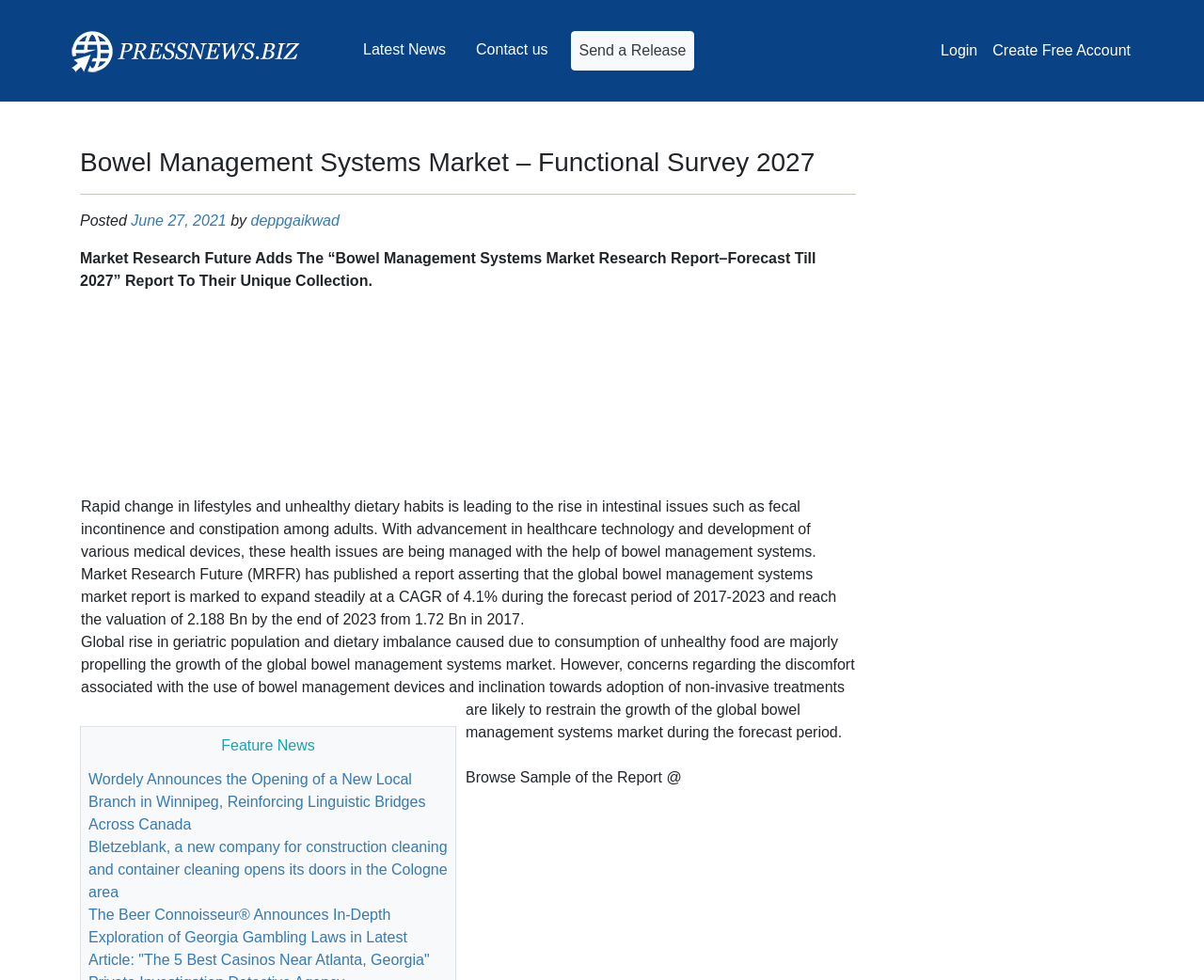Please identify the bounding box coordinates of the region to click in order to complete the task: "Login to the system". The coordinates must be four float numbers between 0 and 1, specified as [left, top, right, bottom].

[0.775, 0.033, 0.818, 0.071]